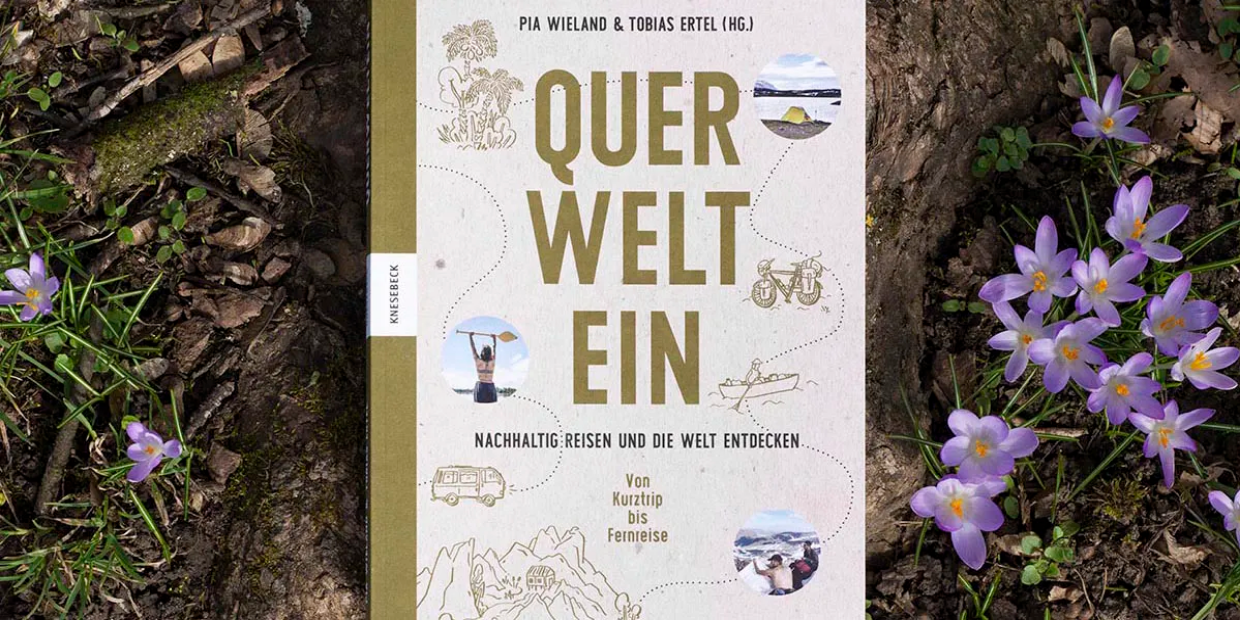Provide a one-word or brief phrase answer to the question:
What is the publisher of the book?

Knesebeck